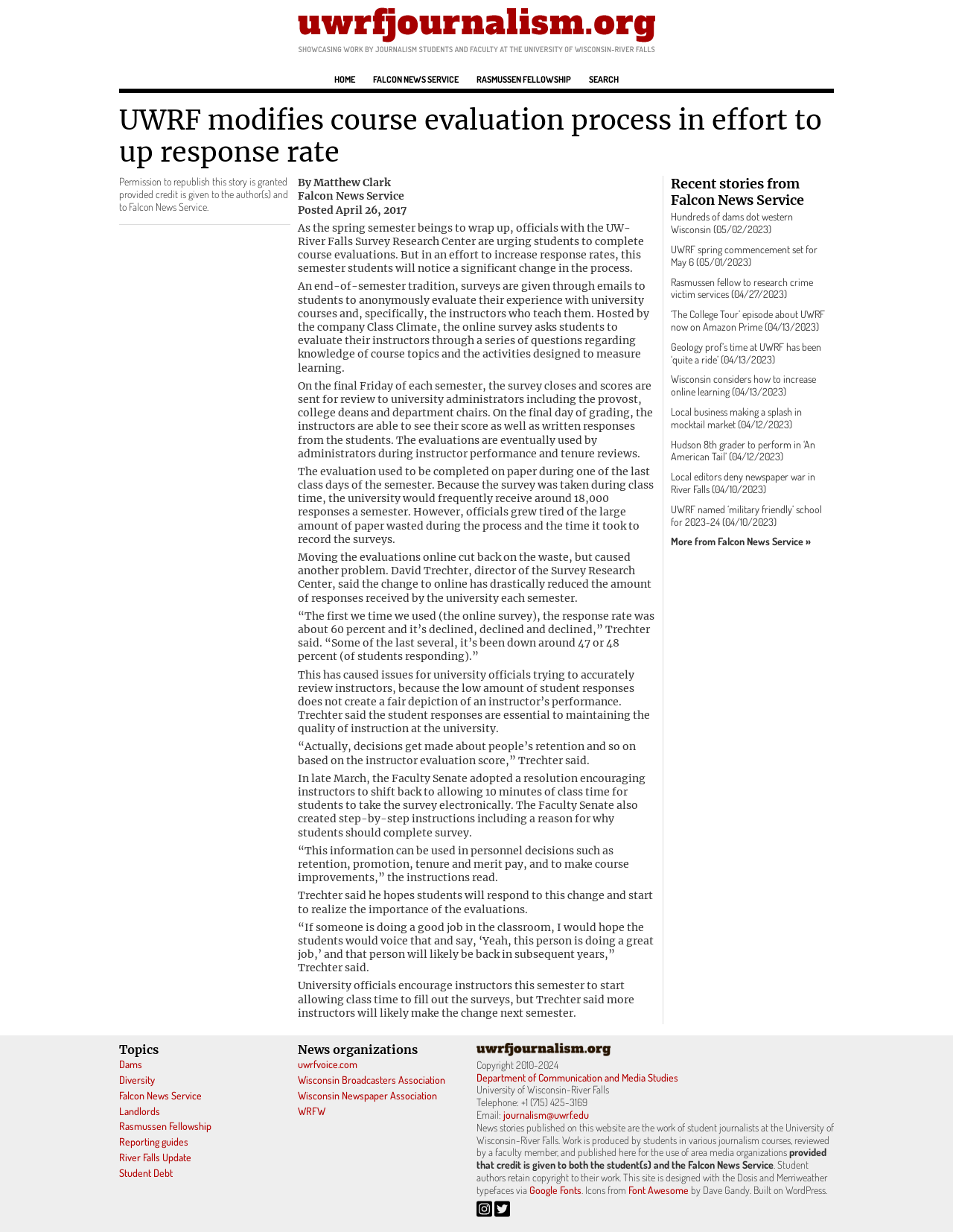Answer the question in one word or a short phrase:
What is the name of the university?

University of Wisconsin-River Falls